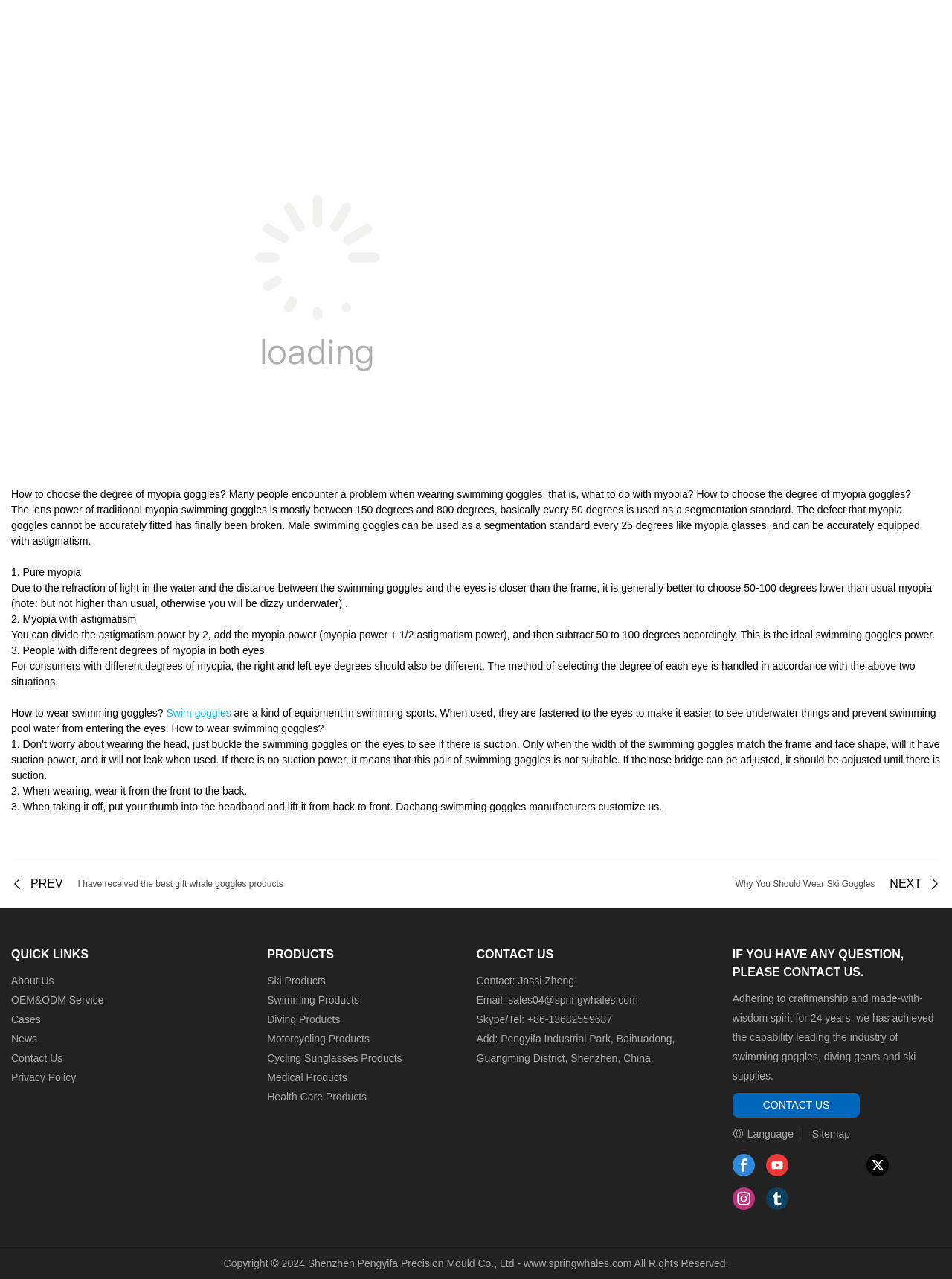Identify the bounding box coordinates of the region that needs to be clicked to carry out this instruction: "Click on 'Sitemap'". Provide these coordinates as four float numbers ranging from 0 to 1, i.e., [left, top, right, bottom].

[0.837, 0.881, 0.893, 0.89]